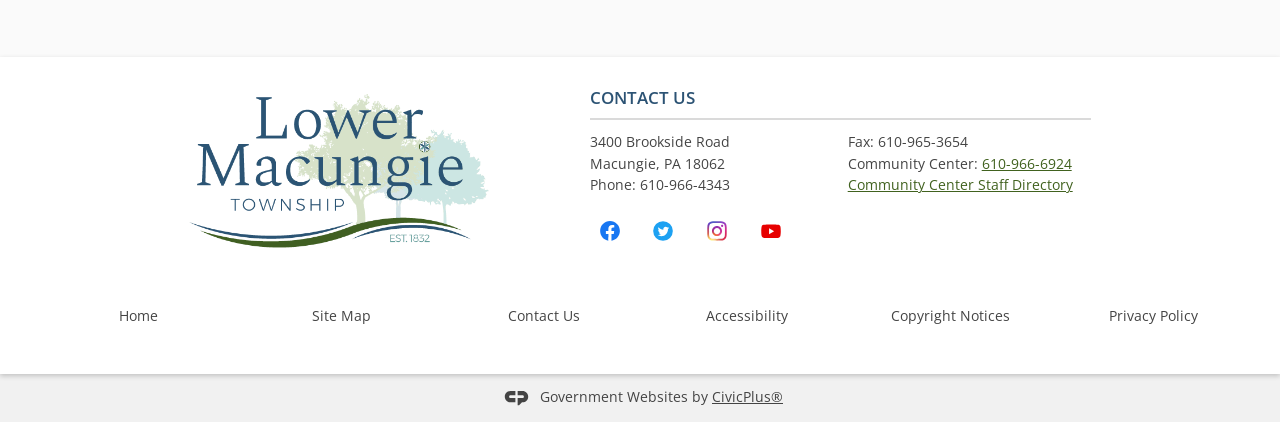Answer the question using only a single word or phrase: 
What is the address of the Community Center?

Not provided